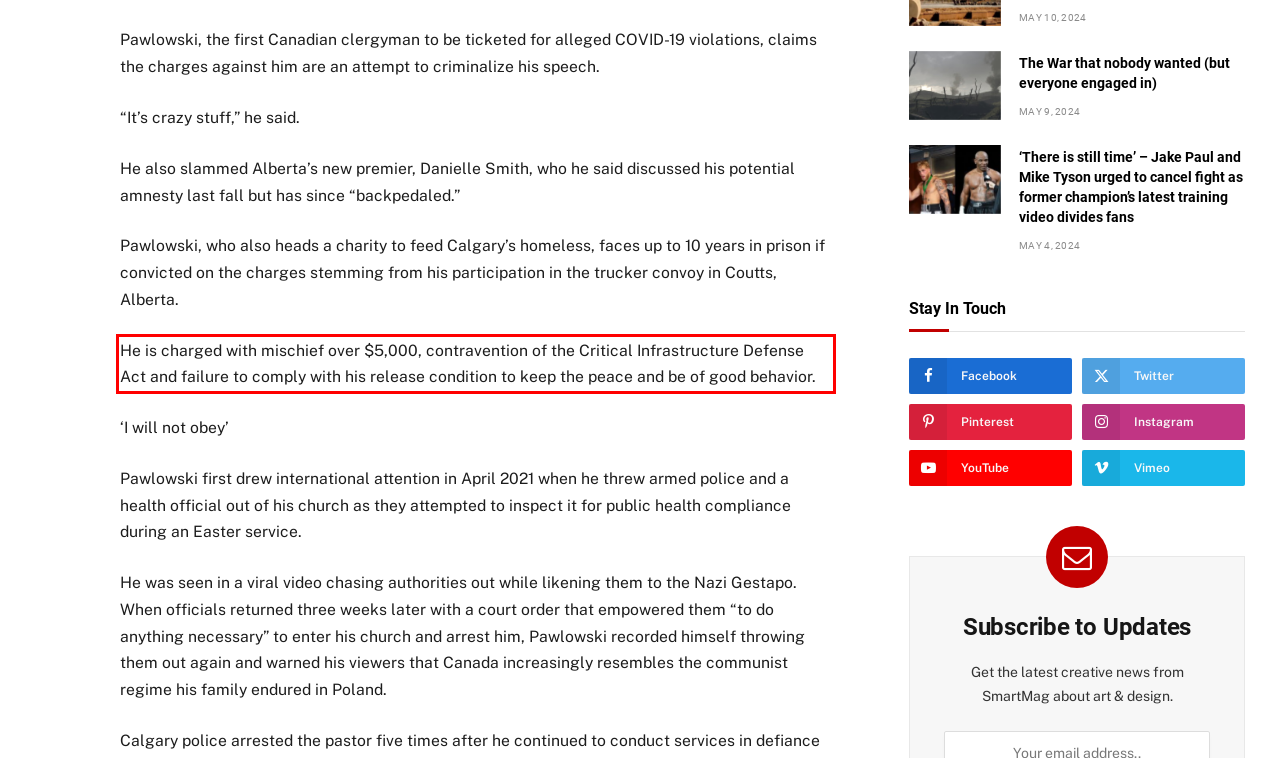Please use OCR to extract the text content from the red bounding box in the provided webpage screenshot.

He is charged with mischief over $5,000, contravention of the Critical Infrastructure Defense Act and failure to comply with his release condition to keep the peace and be of good behavior.